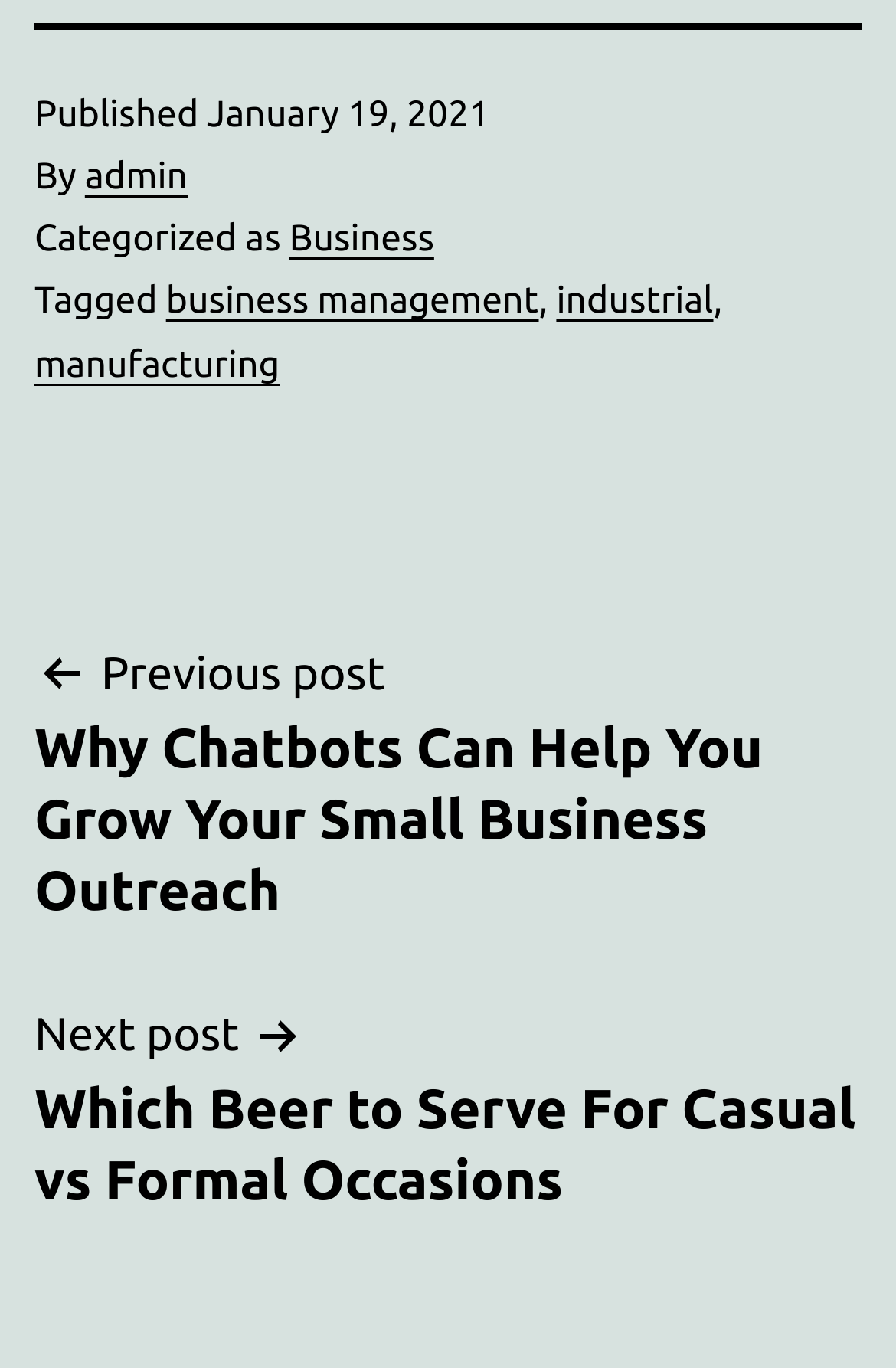How many tags are associated with the post?
Look at the image and provide a short answer using one word or a phrase.

3